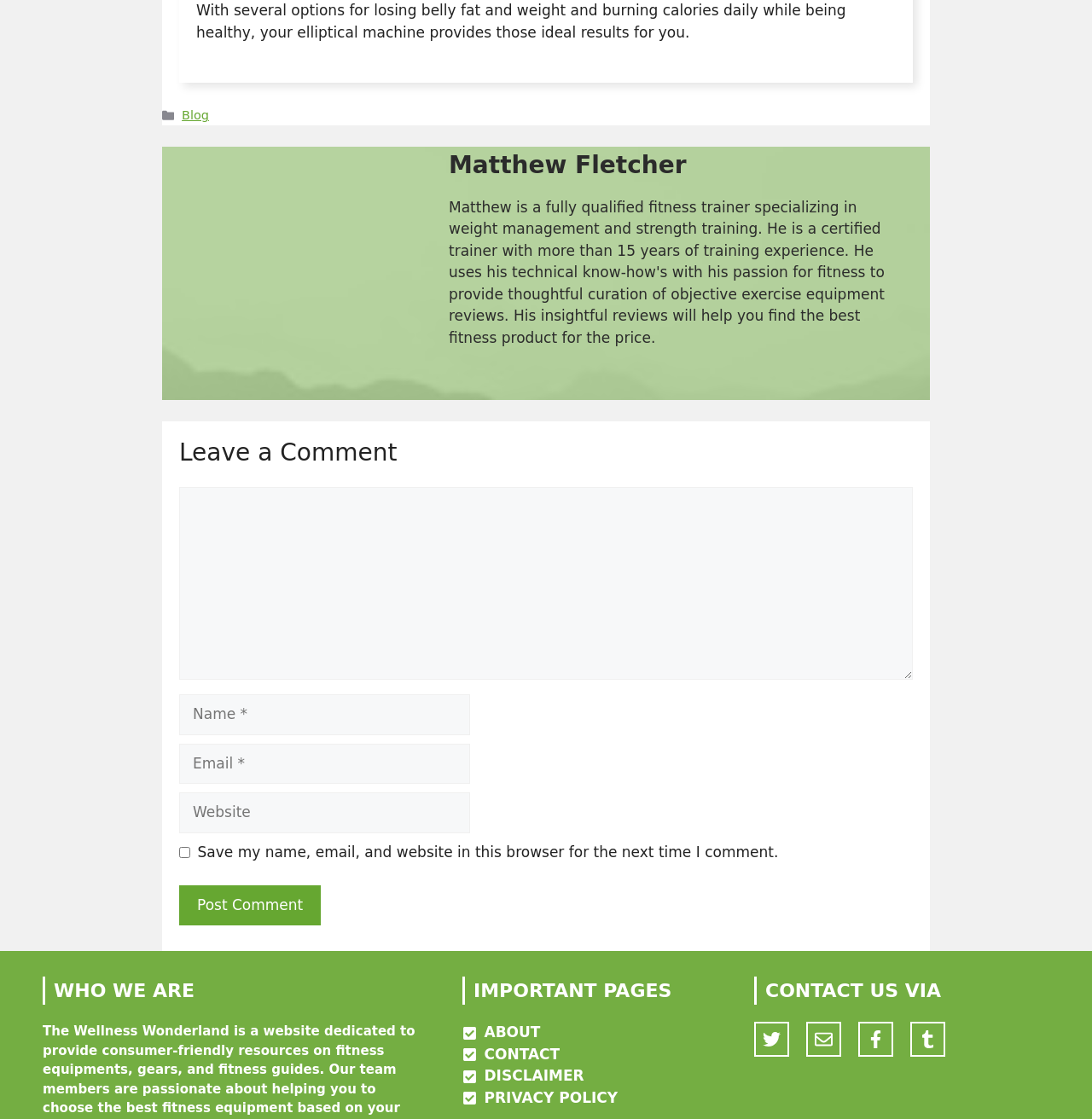Please identify the bounding box coordinates of the region to click in order to complete the task: "Click the Post Comment button". The coordinates must be four float numbers between 0 and 1, specified as [left, top, right, bottom].

[0.164, 0.791, 0.294, 0.827]